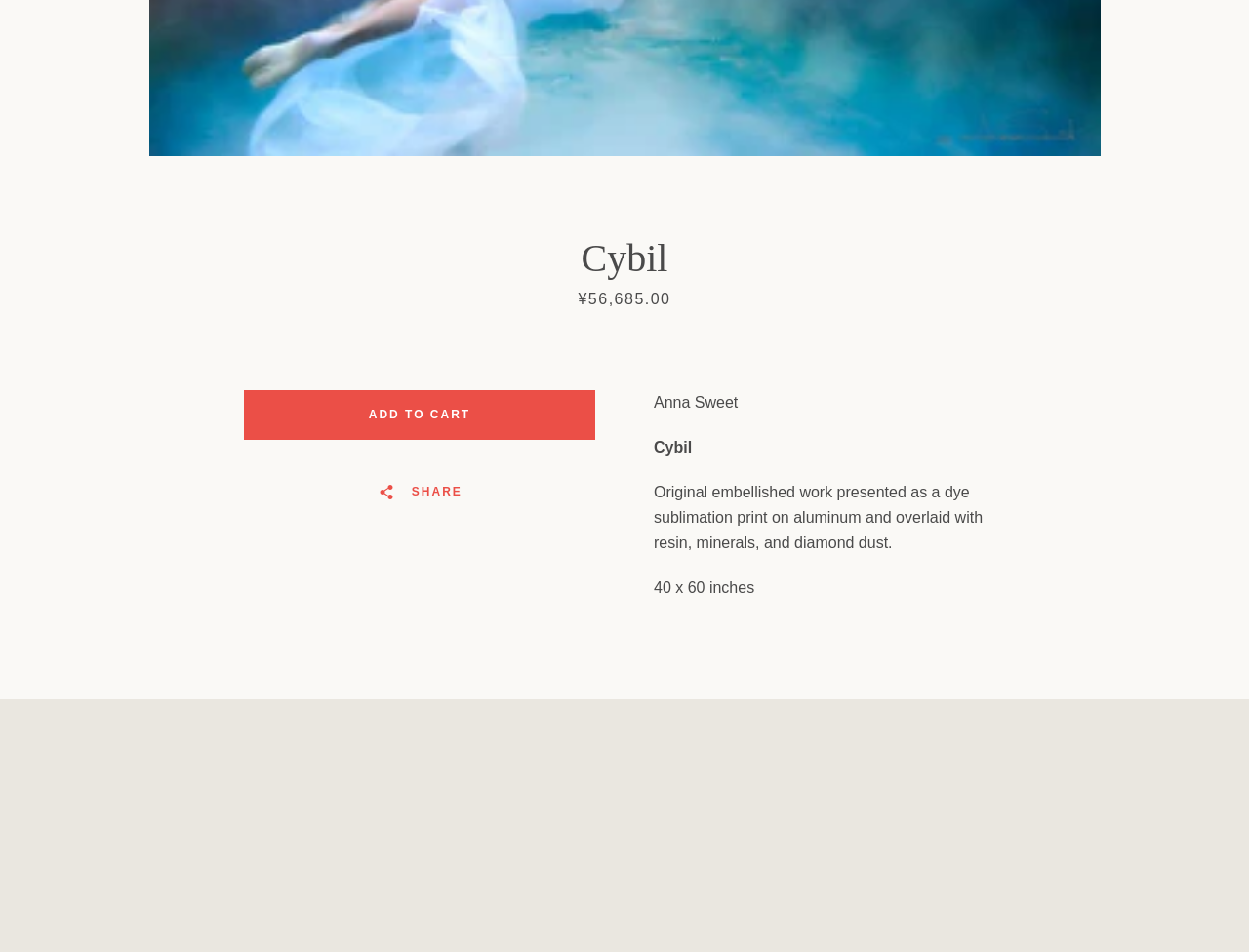Provide the bounding box coordinates of the HTML element this sentence describes: "Share Share on Facebook". The bounding box coordinates consist of four float numbers between 0 and 1, i.e., [left, top, right, bottom].

[0.316, 0.482, 0.355, 0.534]